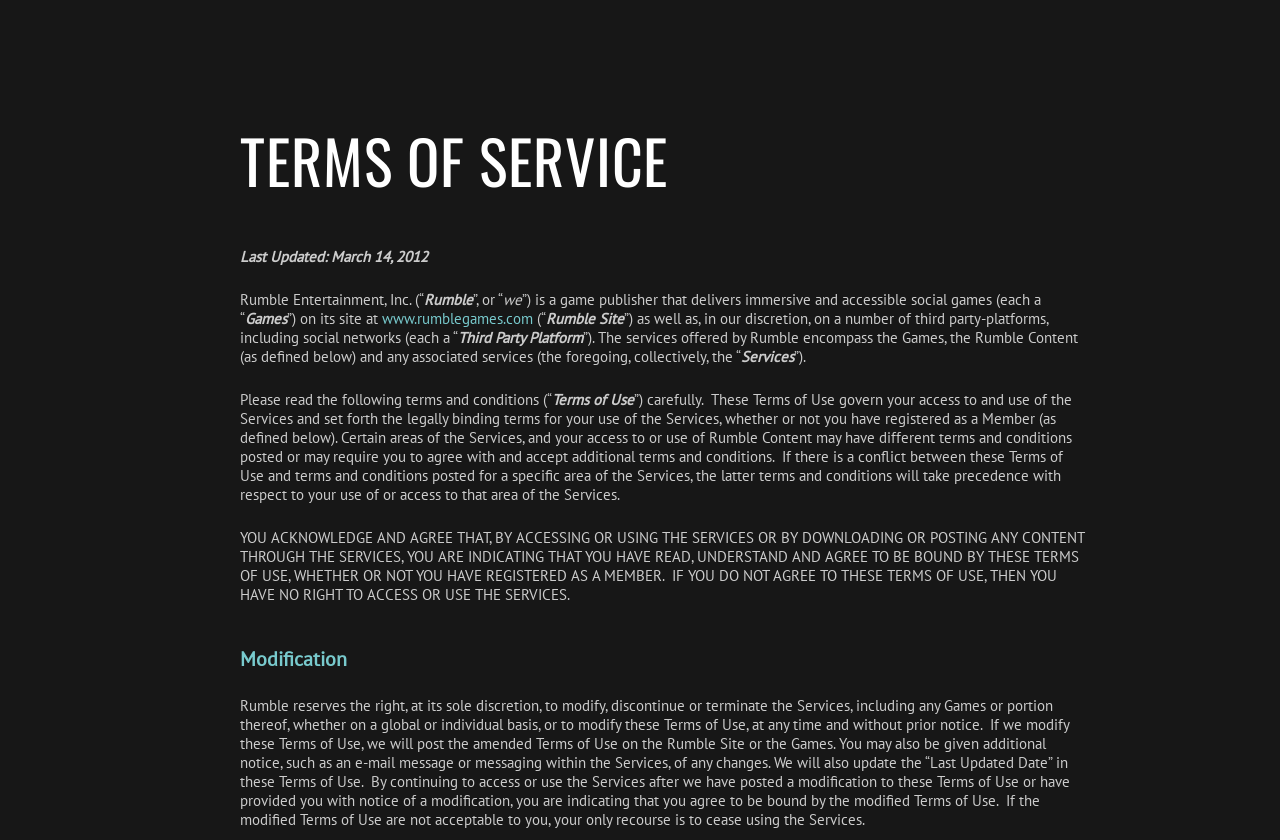What is the purpose of Rumble Entertainment?
Use the image to give a comprehensive and detailed response to the question.

Based on the text, it is mentioned that 'Rumble Entertainment, Inc. (“ or “we”) is a game publisher that delivers immersive and accessible social games'.